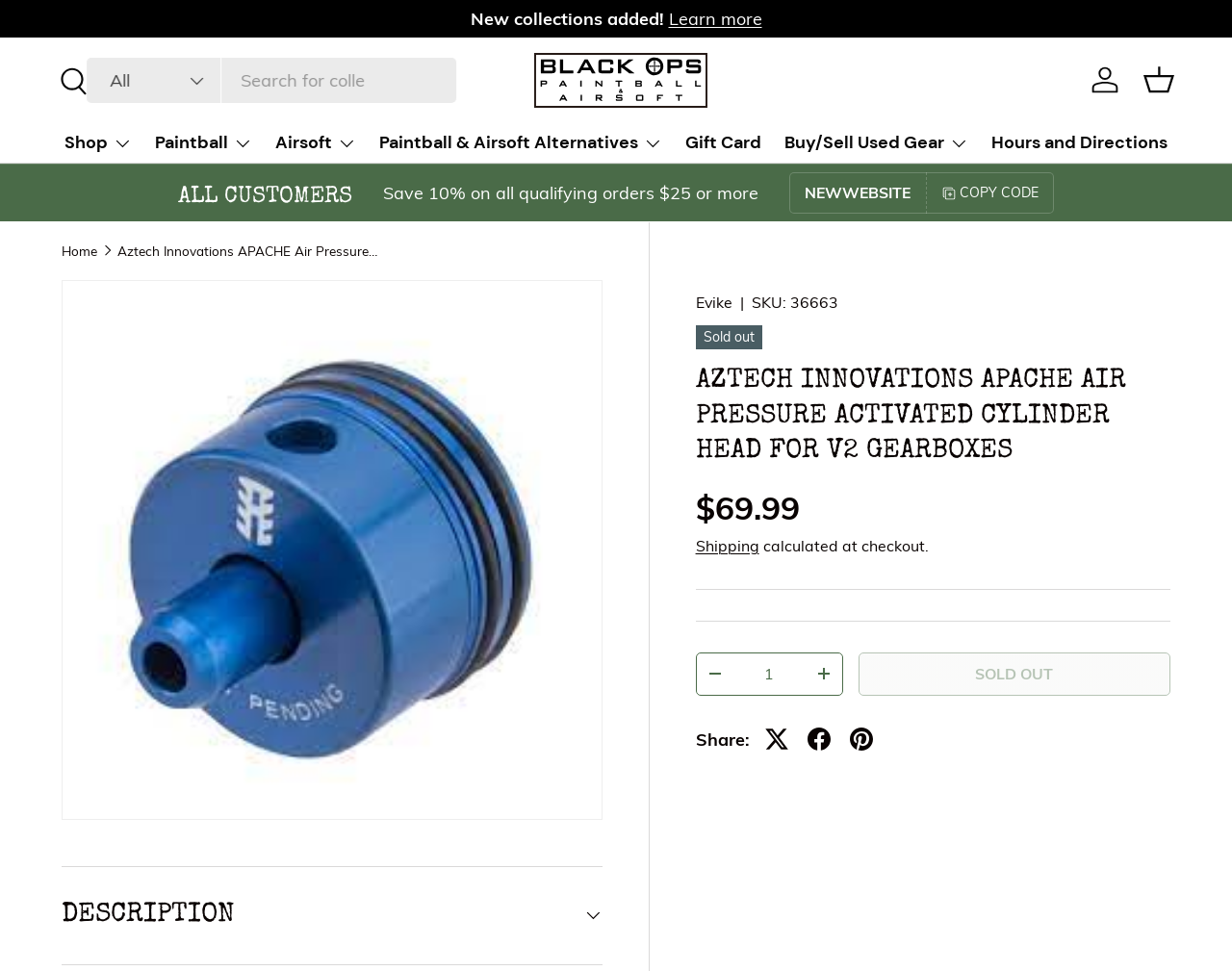Identify the bounding box coordinates of the specific part of the webpage to click to complete this instruction: "View the basket".

[0.923, 0.061, 0.958, 0.104]